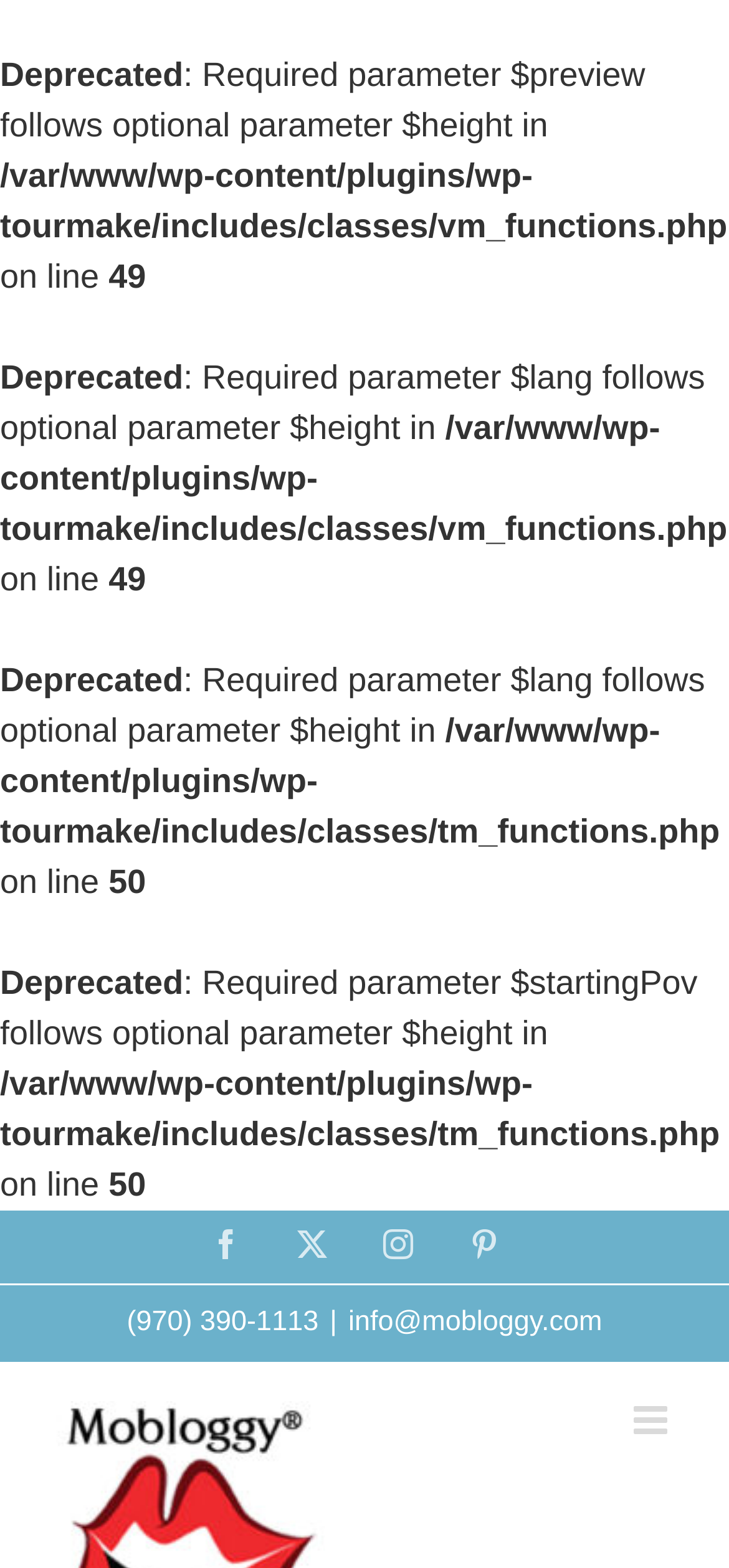Please provide a short answer using a single word or phrase for the question:
What social media platforms are linked on the webpage?

Facebook, Instagram, Pinterest